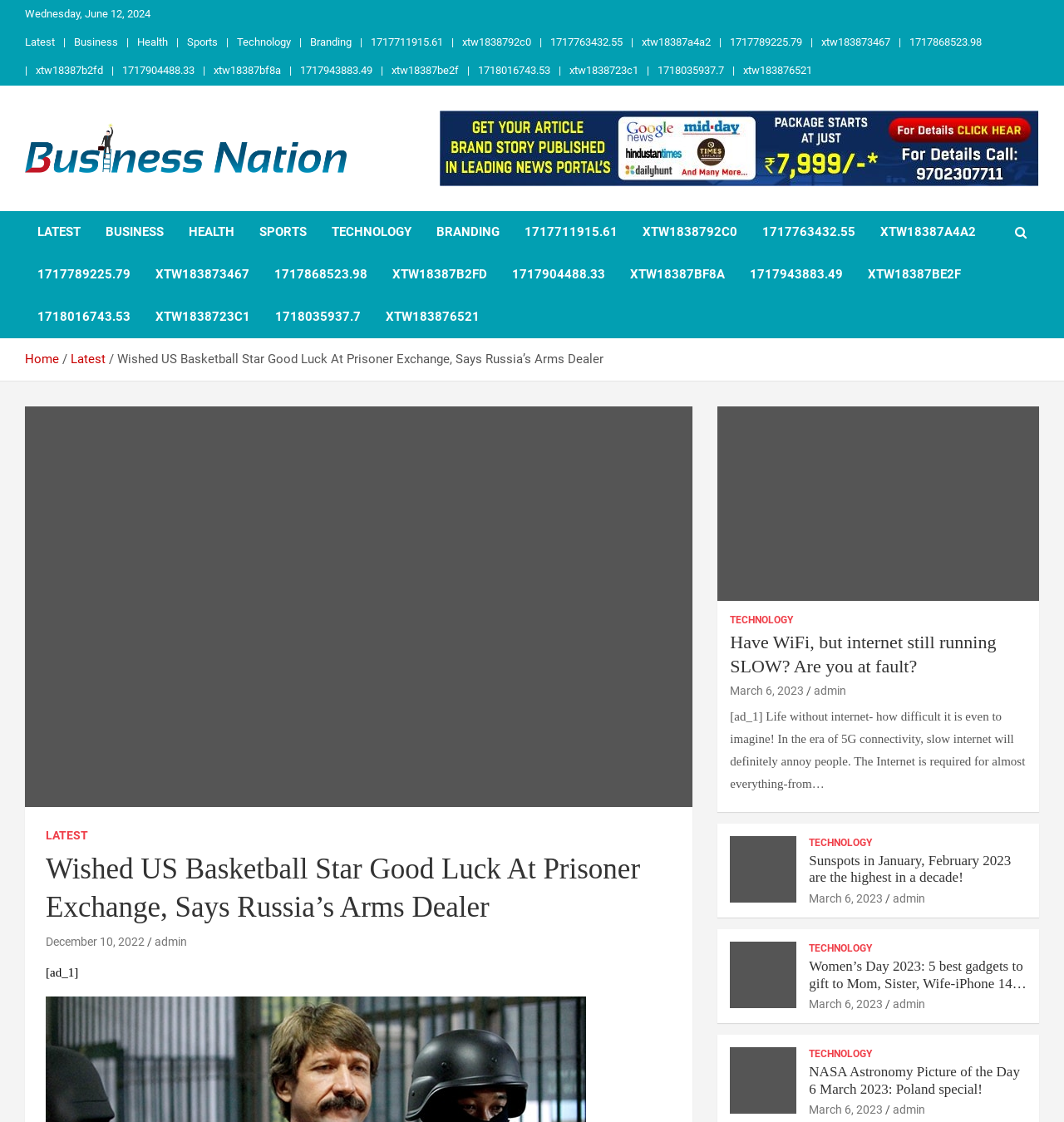Could you determine the bounding box coordinates of the clickable element to complete the instruction: "Click on the 'Banner Add' link"? Provide the coordinates as four float numbers between 0 and 1, i.e., [left, top, right, bottom].

[0.413, 0.098, 0.977, 0.166]